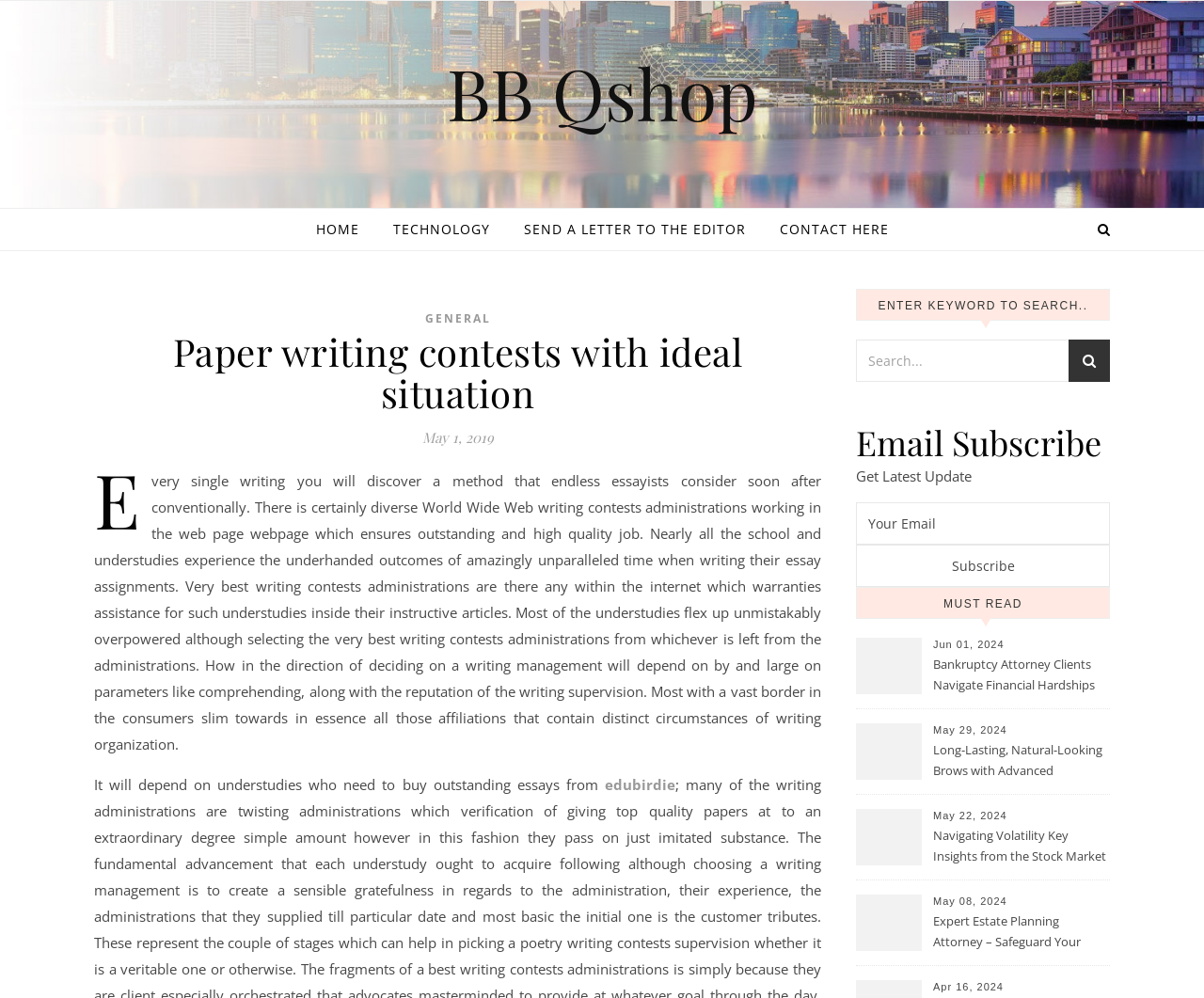Identify the bounding box coordinates of the element to click to follow this instruction: 'Visit edubirdie'. Ensure the coordinates are four float values between 0 and 1, provided as [left, top, right, bottom].

[0.502, 0.777, 0.561, 0.796]